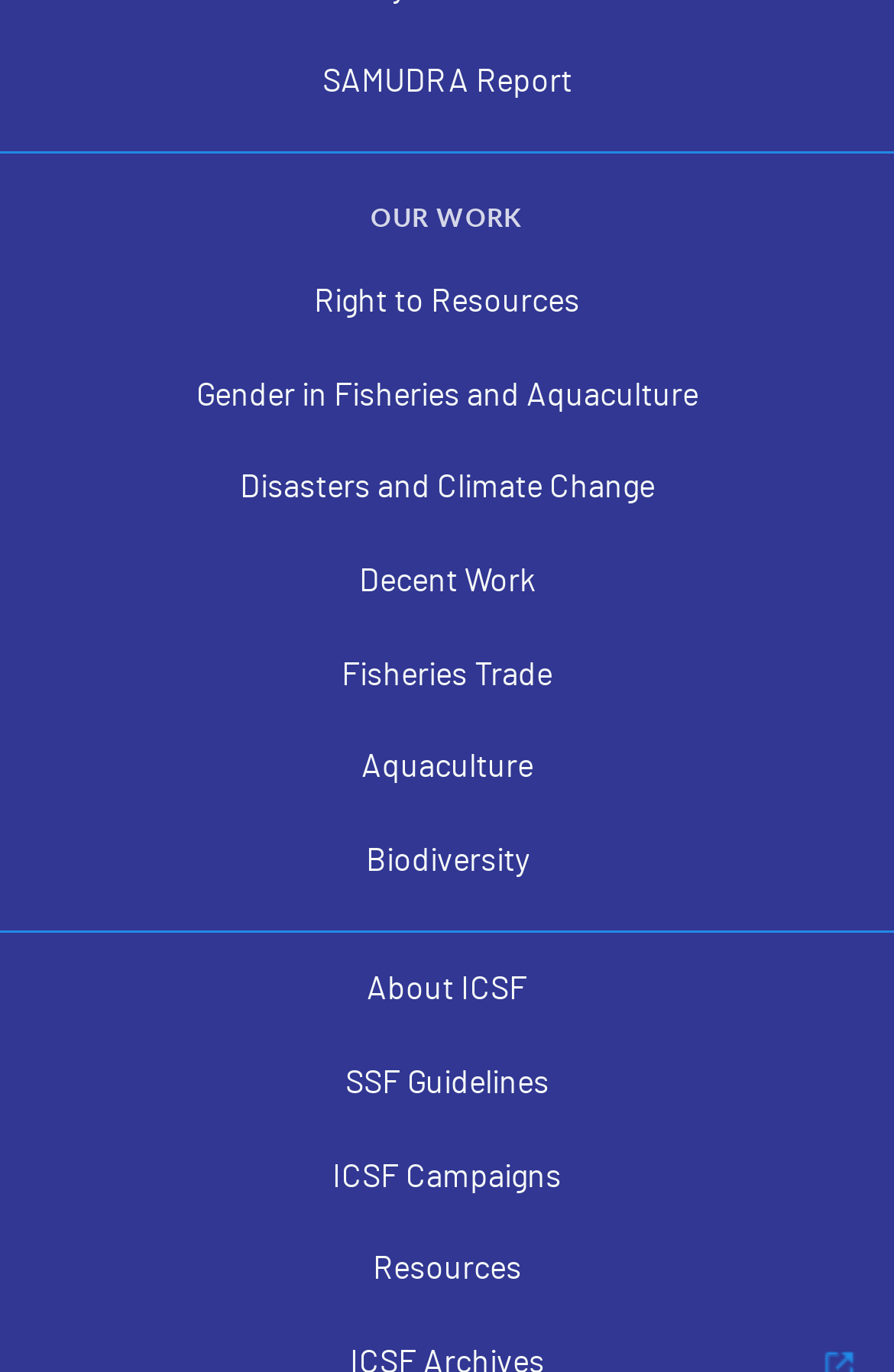What is the last link on the webpage?
Using the visual information from the image, give a one-word or short-phrase answer.

Resources